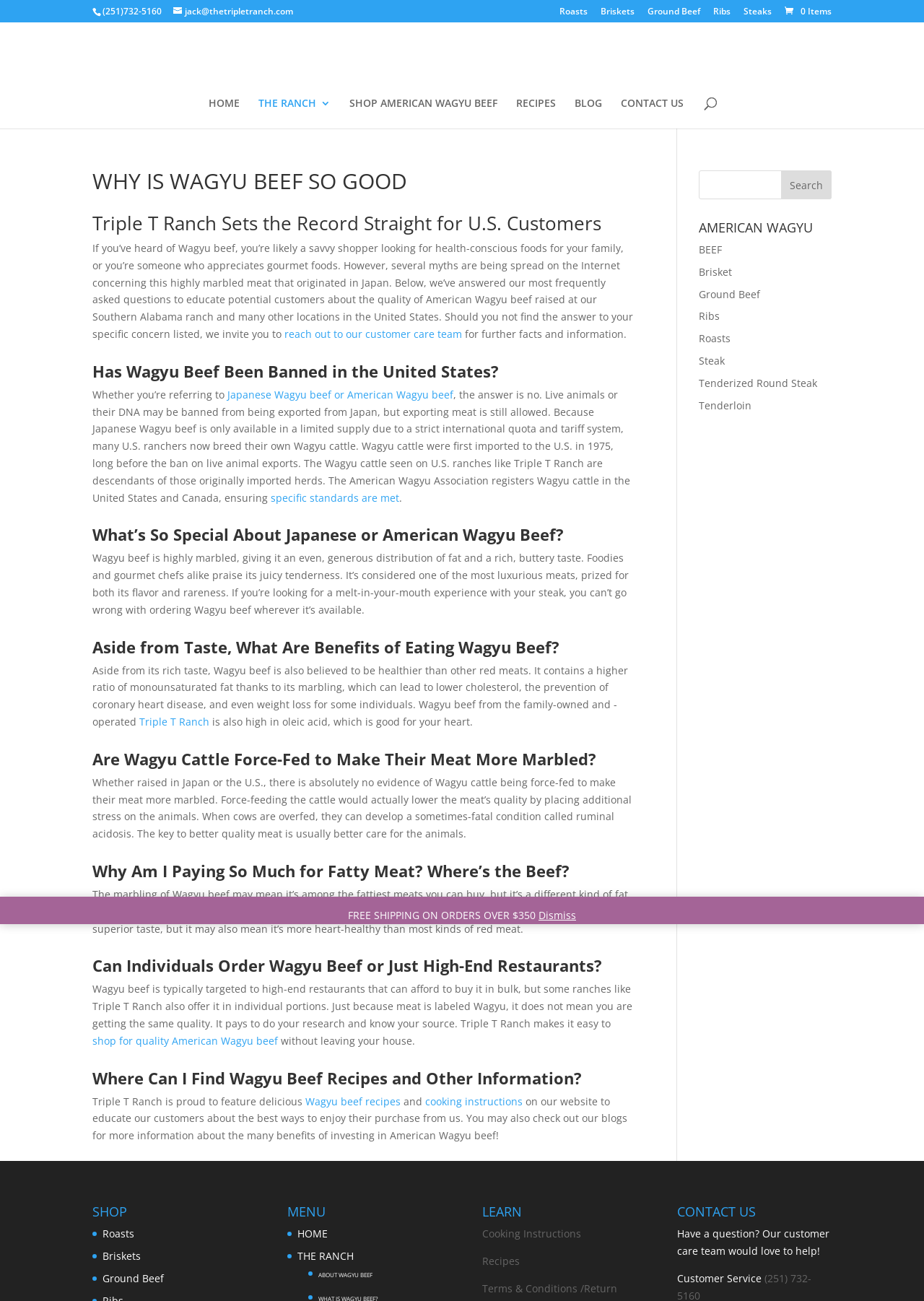Identify the bounding box coordinates for the region of the element that should be clicked to carry out the instruction: "Search for Wagyu beef recipes". The bounding box coordinates should be four float numbers between 0 and 1, i.e., [left, top, right, bottom].

[0.756, 0.131, 0.9, 0.153]